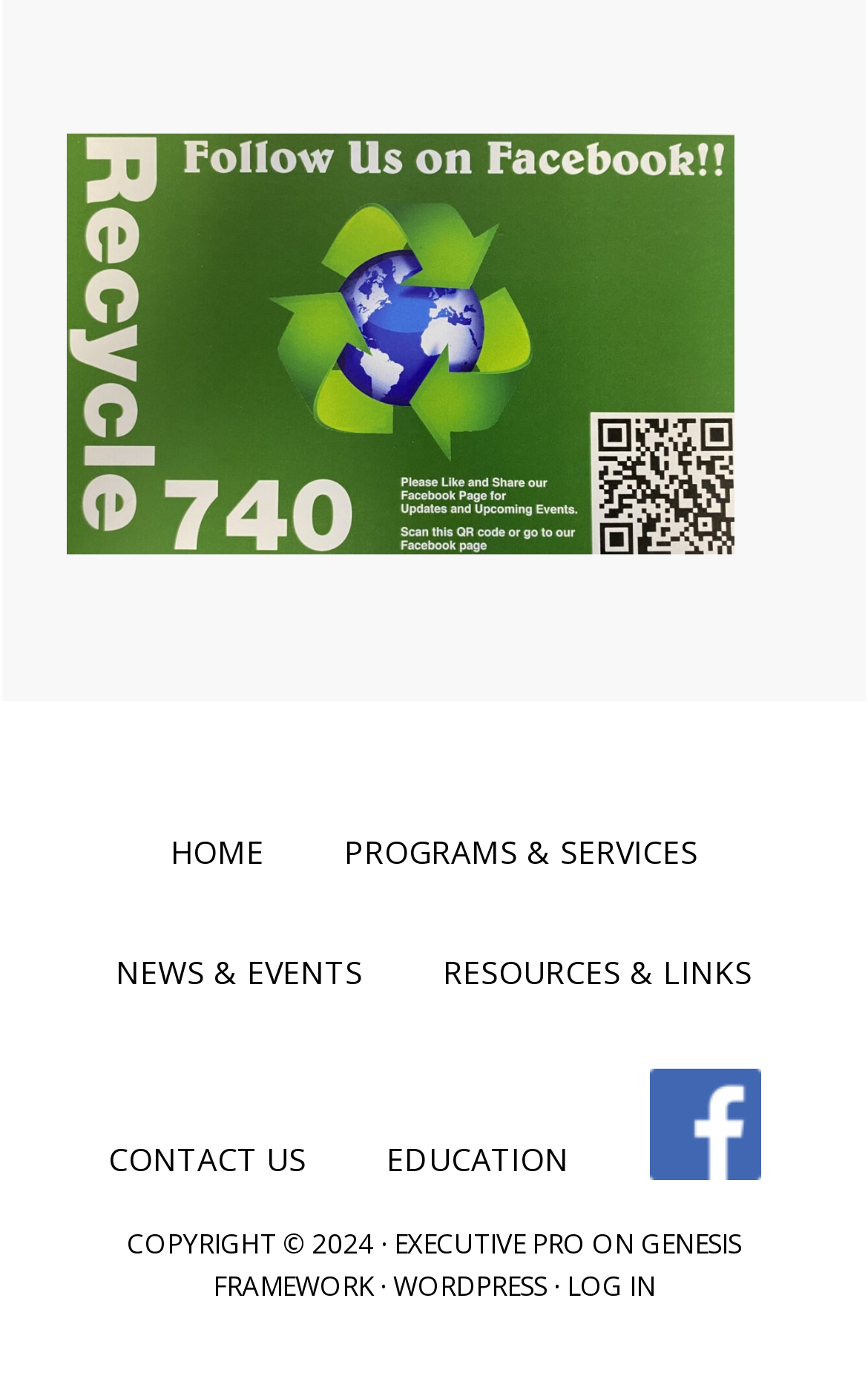Using the information in the image, give a comprehensive answer to the question: 
What is the last item in the navigation menu?

I looked at the navigation menu and found that the last item is a link with the text 'EDUCATION'.